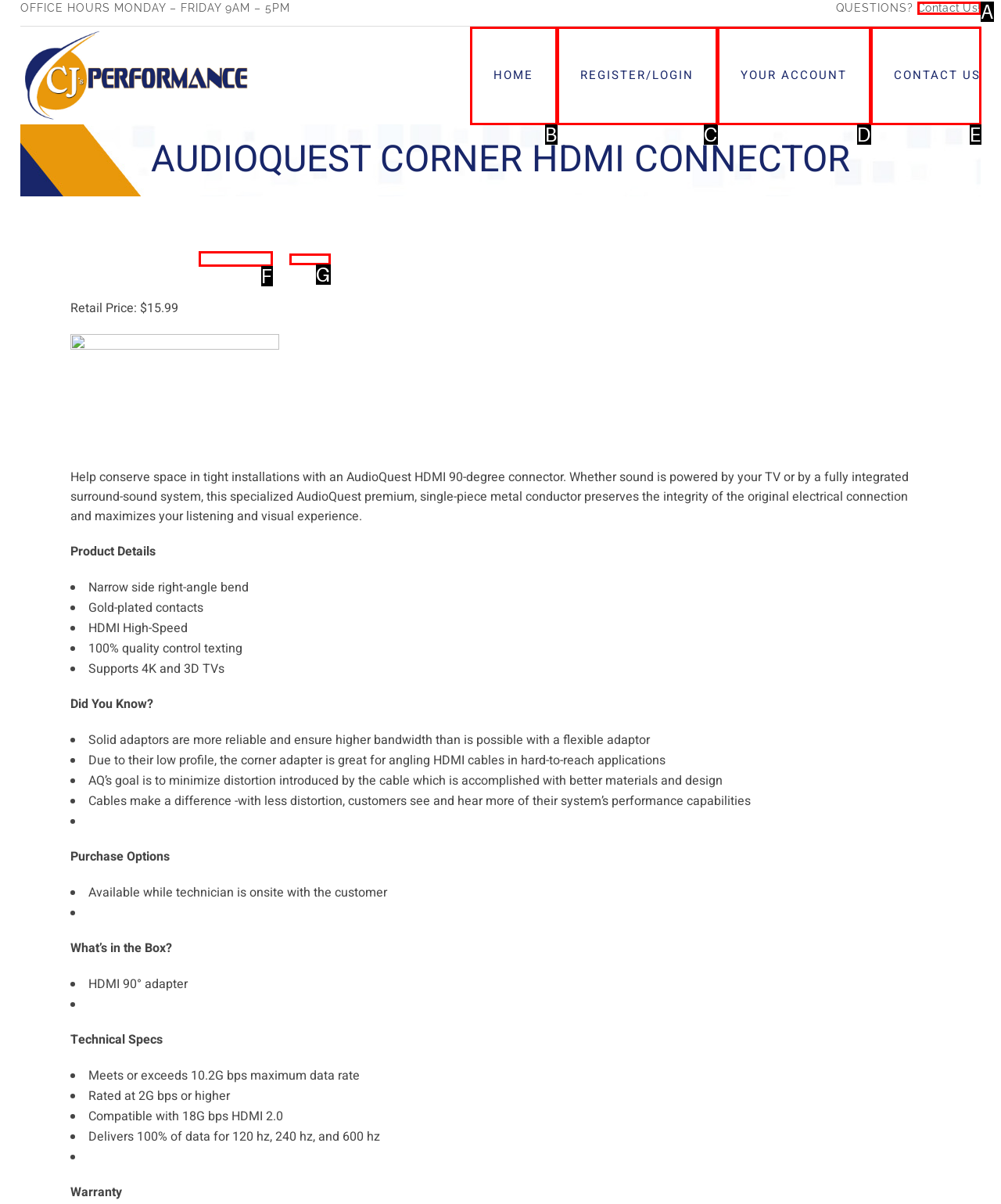Which UI element matches this description: Home?
Reply with the letter of the correct option directly.

B